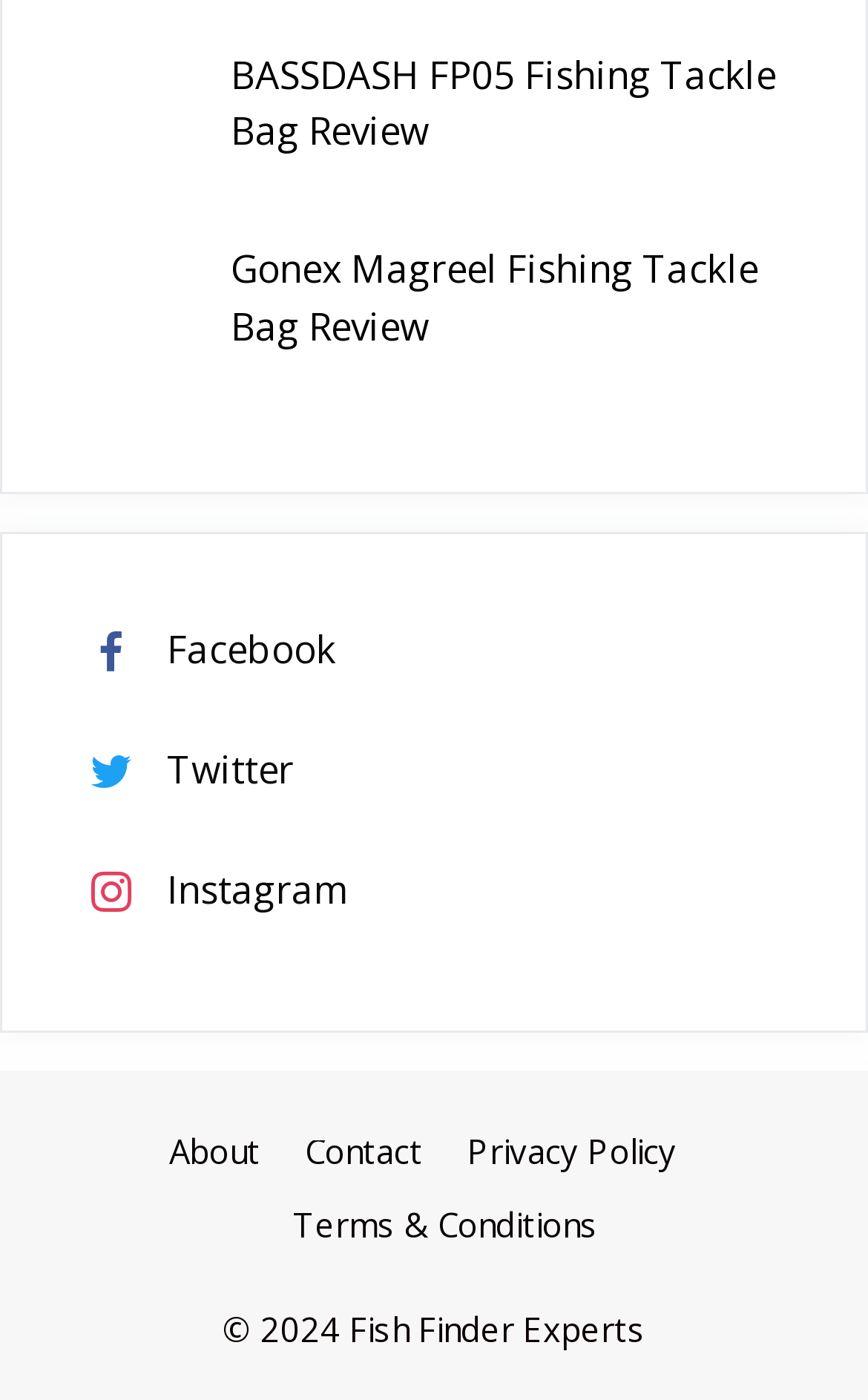How many social media links are there?
Could you answer the question in a detailed manner, providing as much information as possible?

I counted the number of social media links by looking at the links with Facebook, Twitter, and Instagram icons, which are located at the bottom of the webpage.